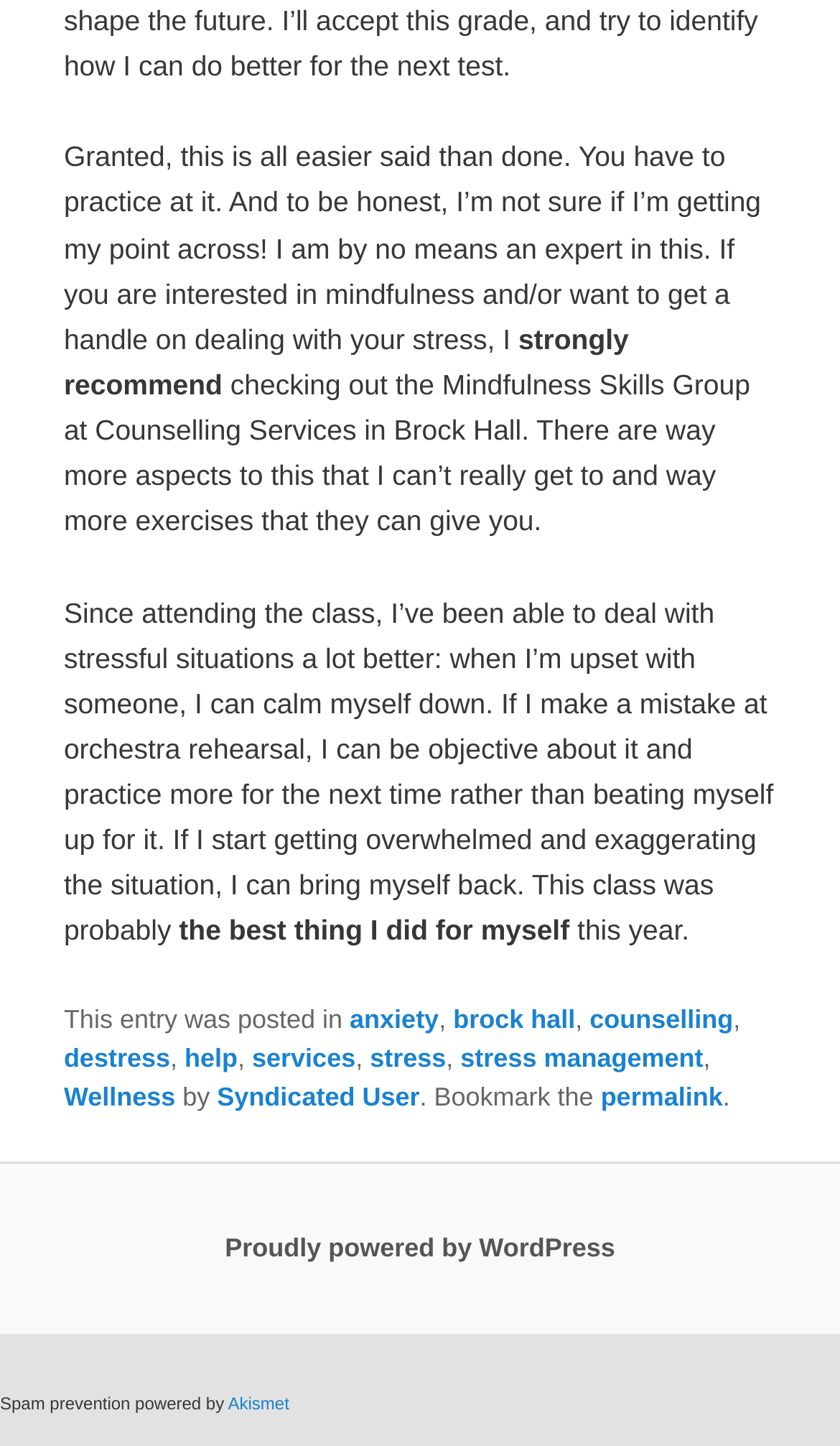What is the purpose of the class mentioned in the article?
Refer to the screenshot and respond with a concise word or phrase.

Dealing with stress